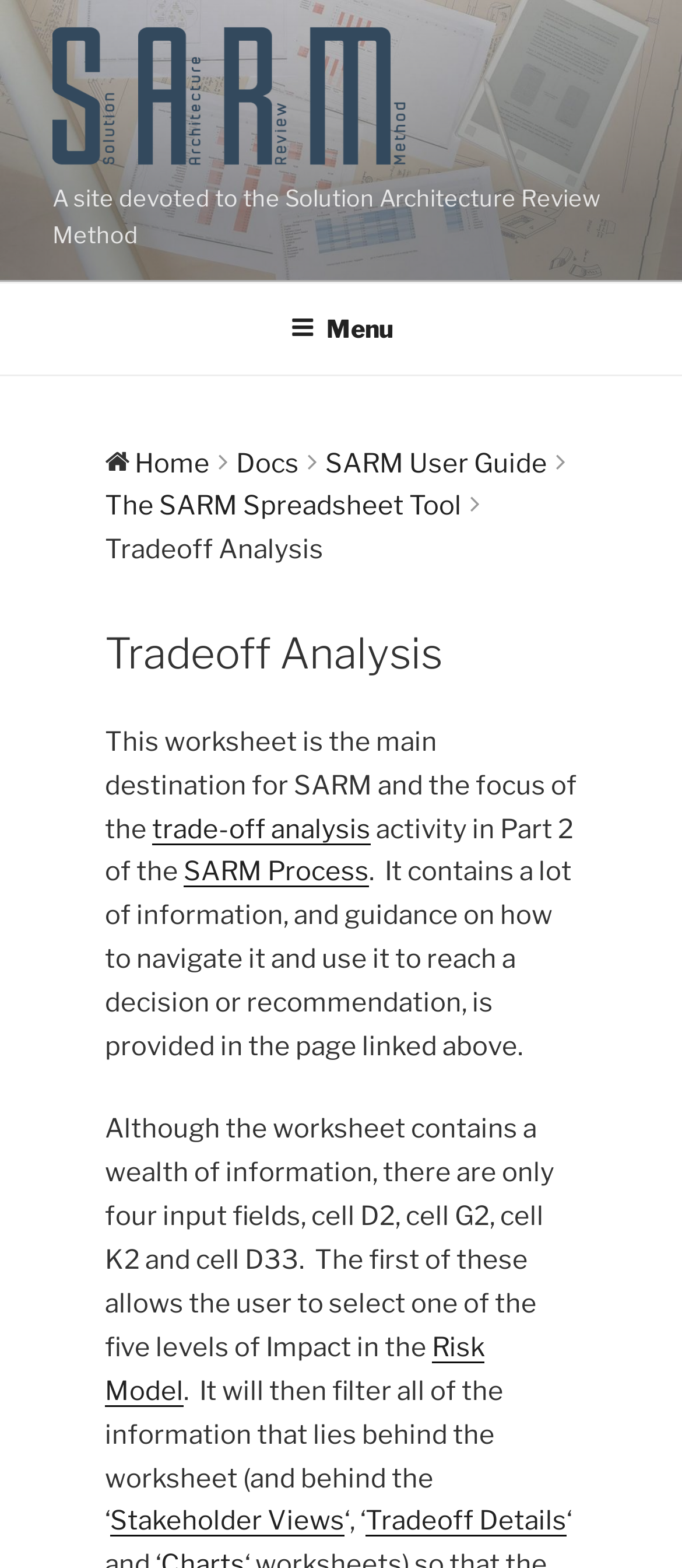Determine the bounding box coordinates of the element's region needed to click to follow the instruction: "Explore the 'Risk Model'". Provide these coordinates as four float numbers between 0 and 1, formatted as [left, top, right, bottom].

[0.154, 0.849, 0.71, 0.897]